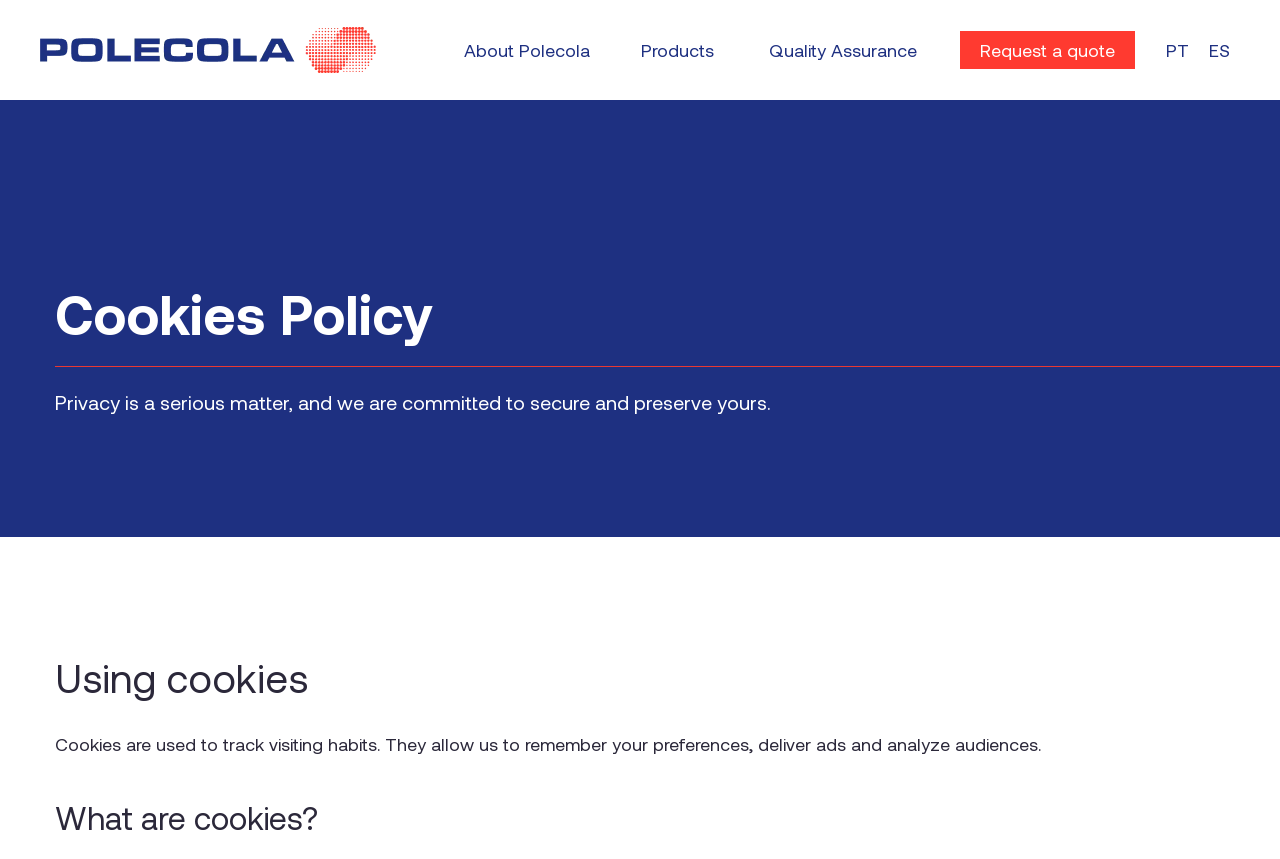What is the company name?
From the details in the image, provide a complete and detailed answer to the question.

The company name is Polecola, which can be found in the top-left corner of the webpage as a link and an image.